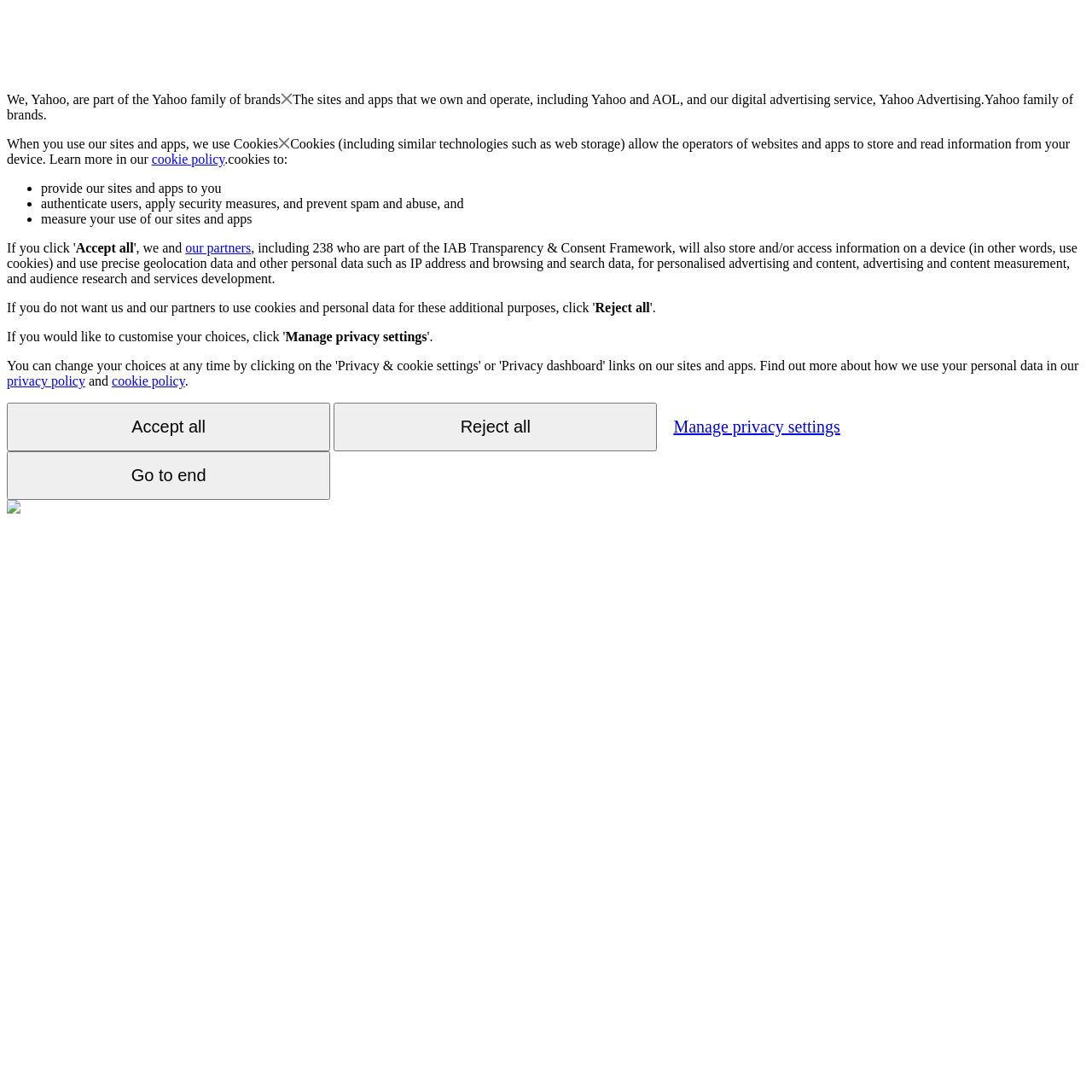How many partners are part of the IAB Transparency & Consent Framework?
Refer to the image and provide a thorough answer to the question.

The webpage mentions that 238 partners are part of the IAB Transparency & Consent Framework, which is a framework for transparency and consent in digital advertising.